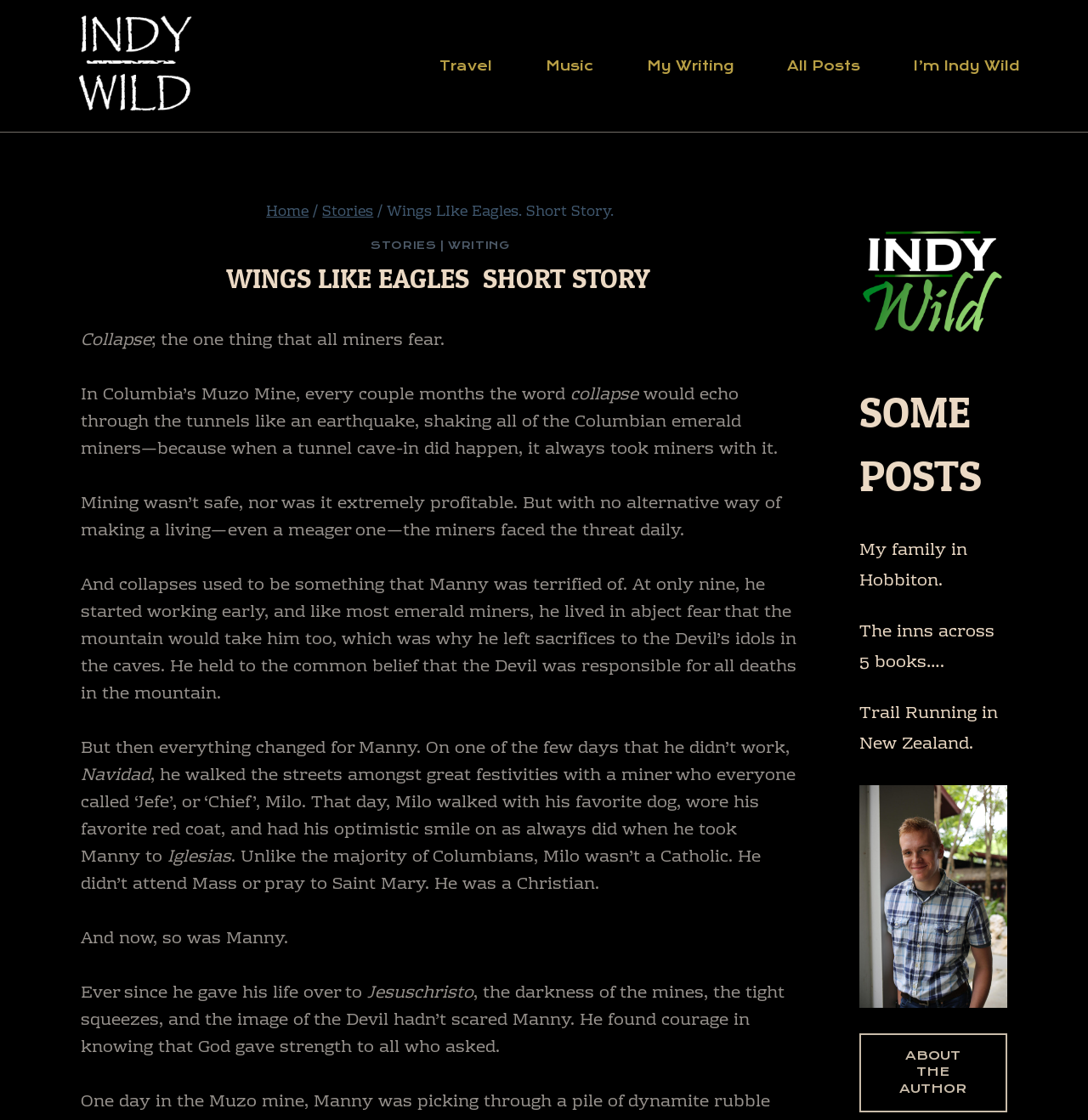Determine the bounding box coordinates for the element that should be clicked to follow this instruction: "Click on the 'My Writing' link". The coordinates should be given as four float numbers between 0 and 1, in the format [left, top, right, bottom].

[0.595, 0.05, 0.674, 0.068]